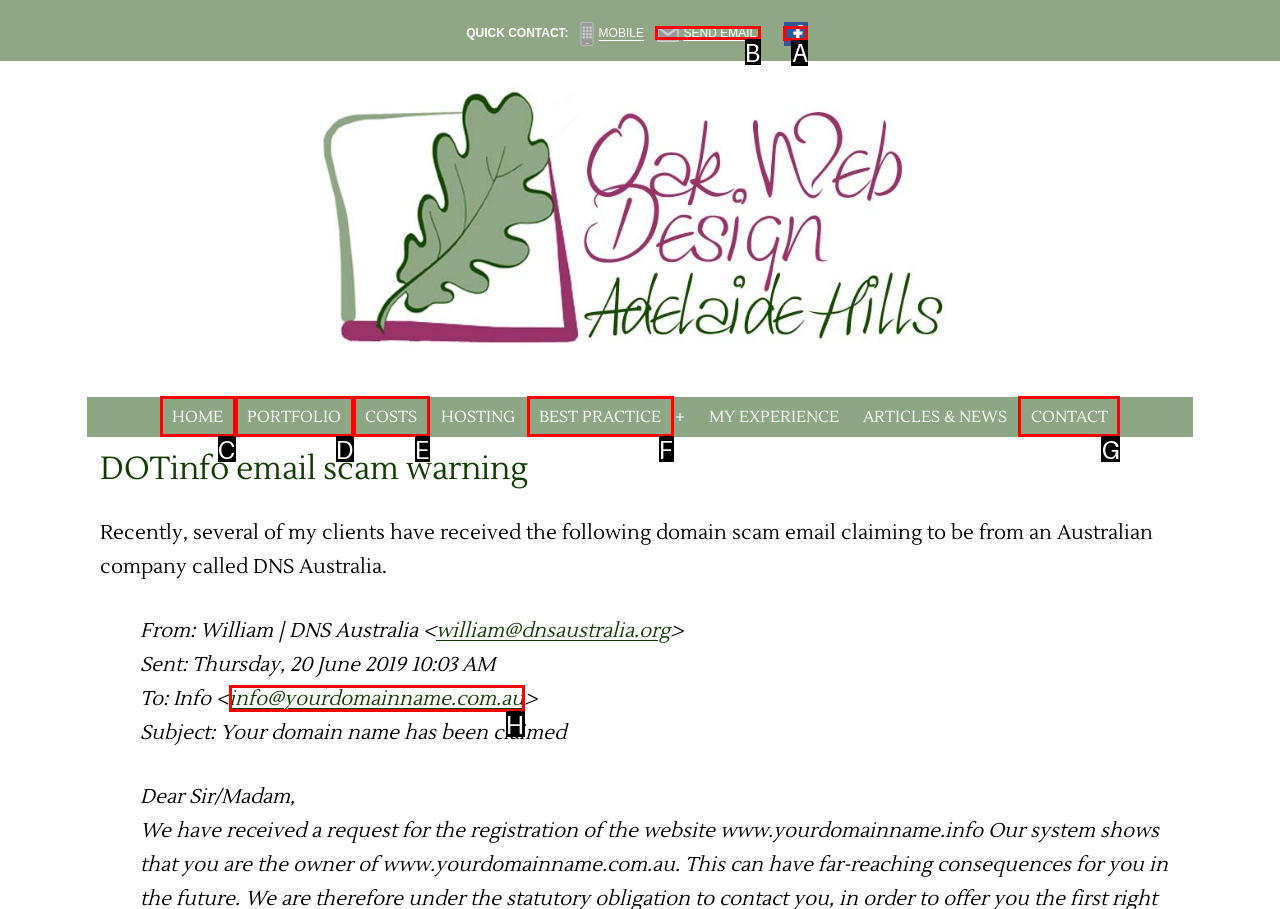Which lettered option should I select to achieve the task: Send an email according to the highlighted elements in the screenshot?

B